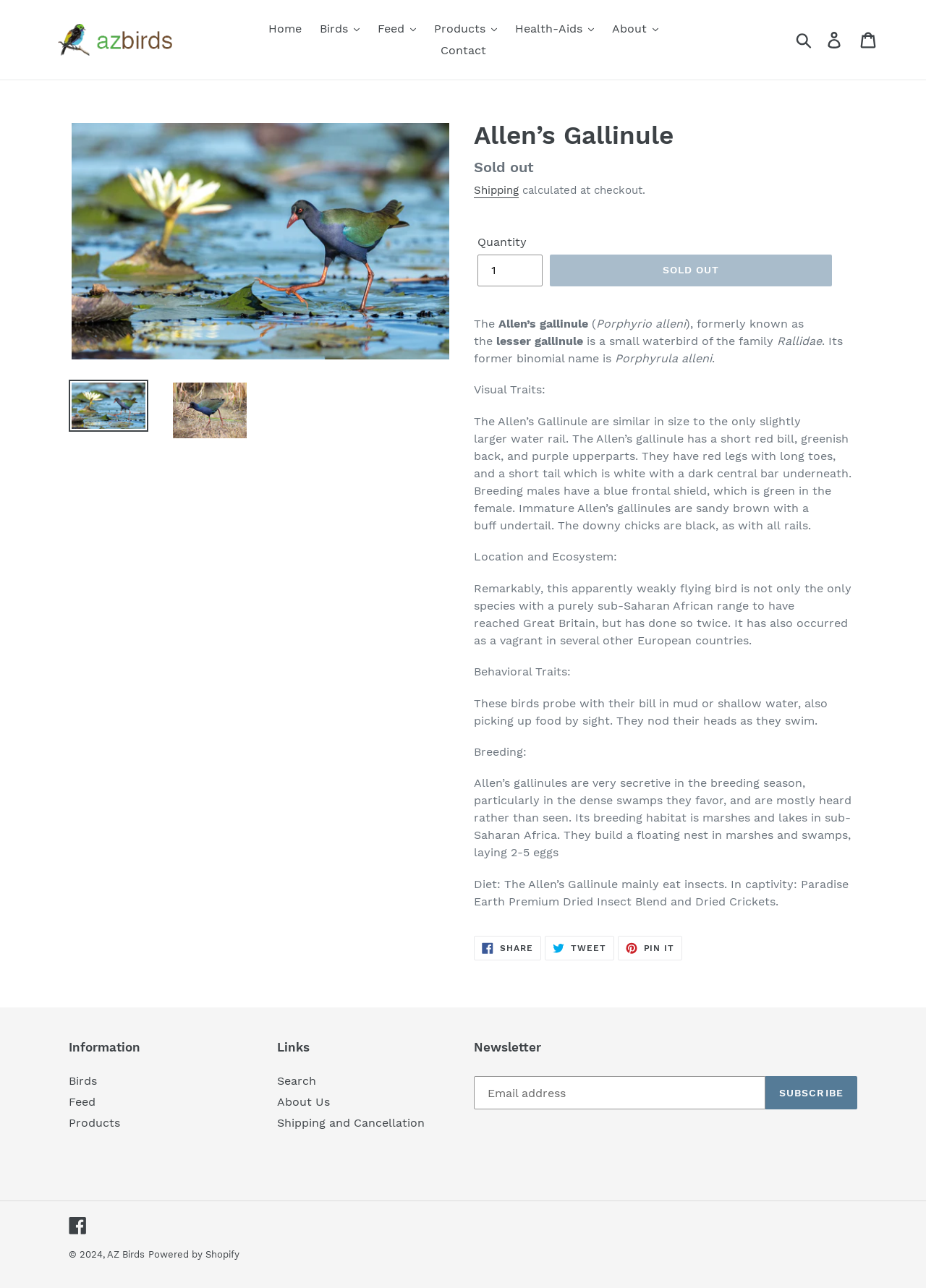Determine the bounding box coordinates of the target area to click to execute the following instruction: "View the post '40 Animals and Birds'."

None